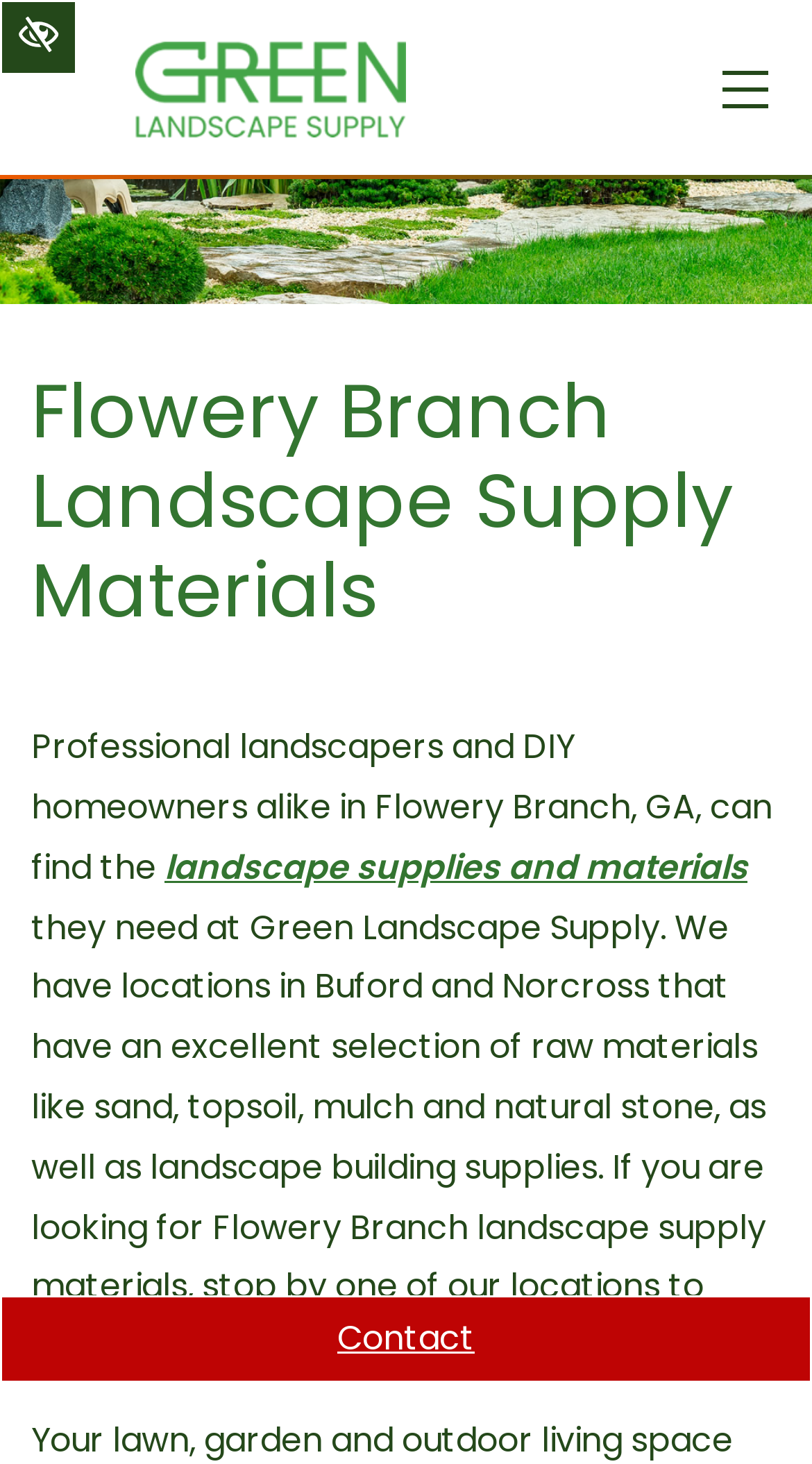What is the purpose of the 'SKIP TO MAIN CONTENT' link?
Use the screenshot to answer the question with a single word or phrase.

skip to main content